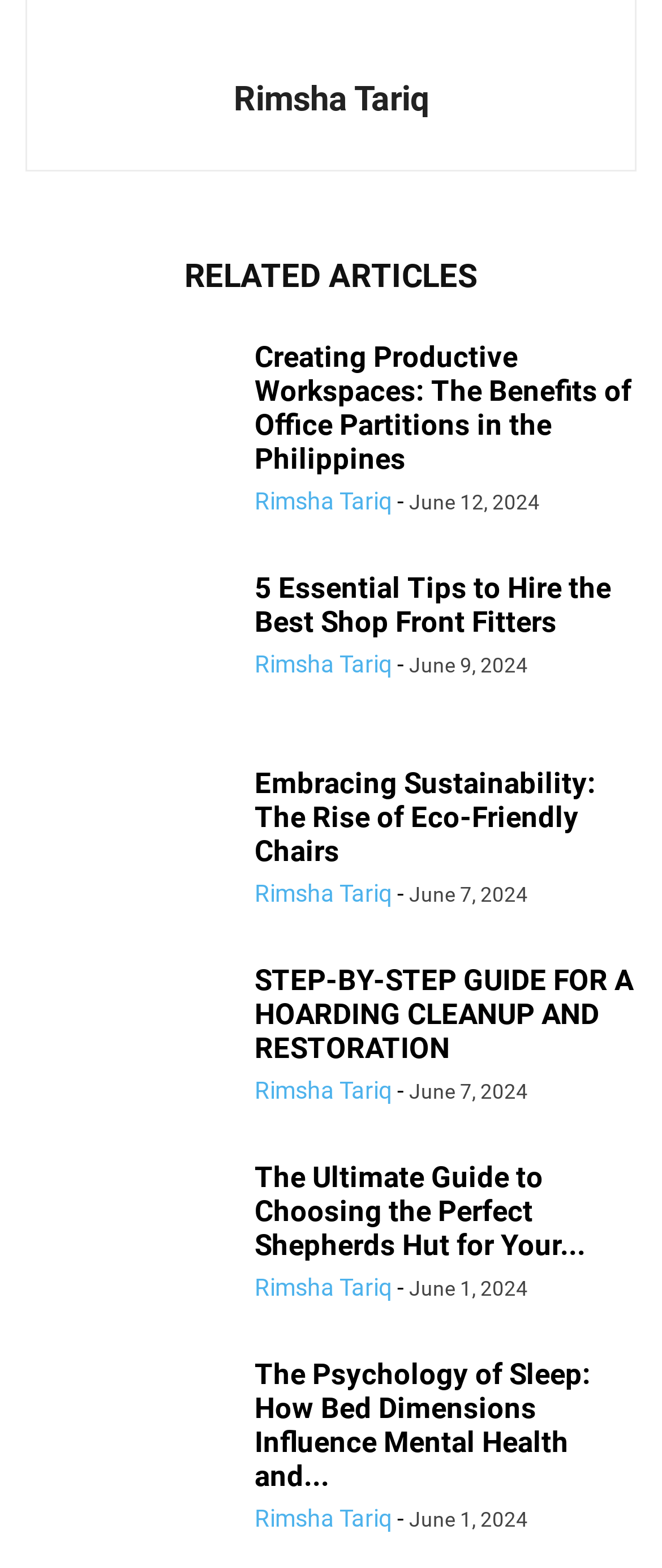Locate the bounding box coordinates of the element I should click to achieve the following instruction: "check article about HOARDING CLEANUP".

[0.038, 0.614, 0.346, 0.711]